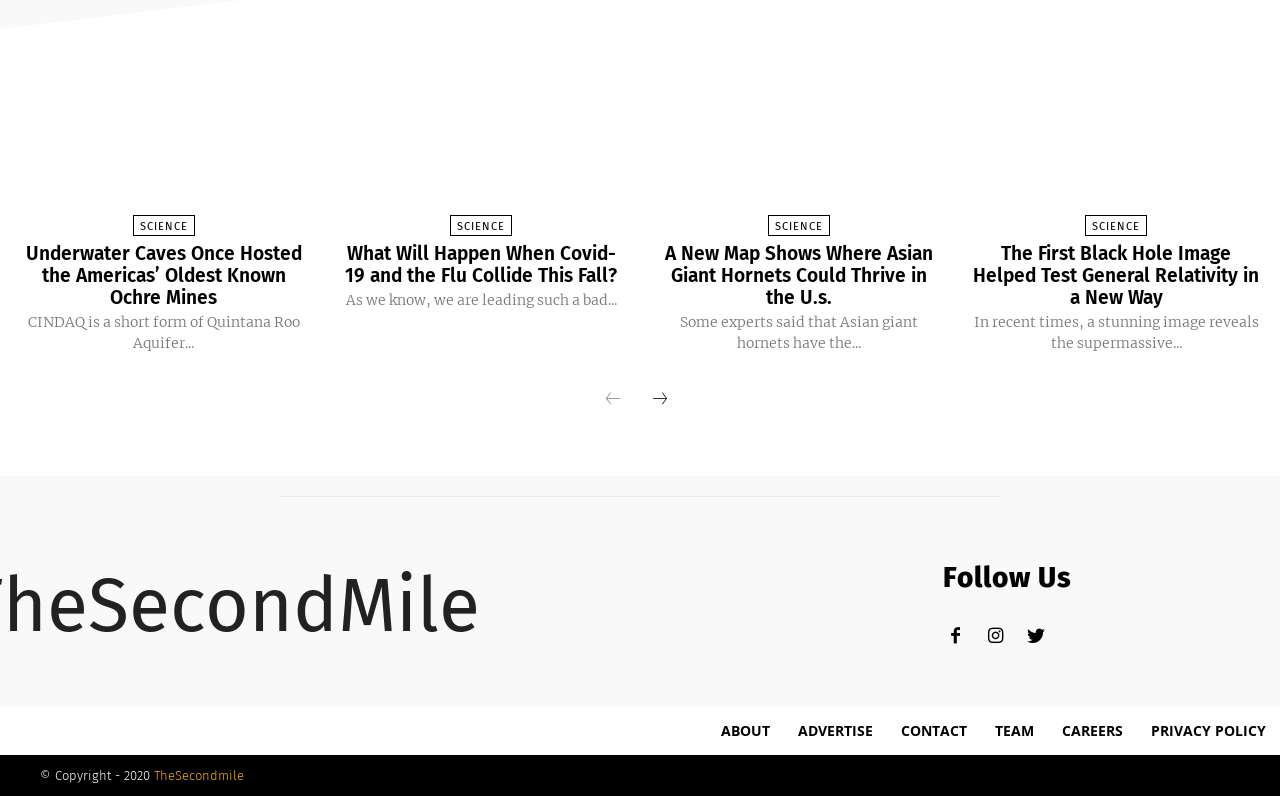Kindly respond to the following question with a single word or a brief phrase: 
What is the category of the link 'SCIENCE'?

Category